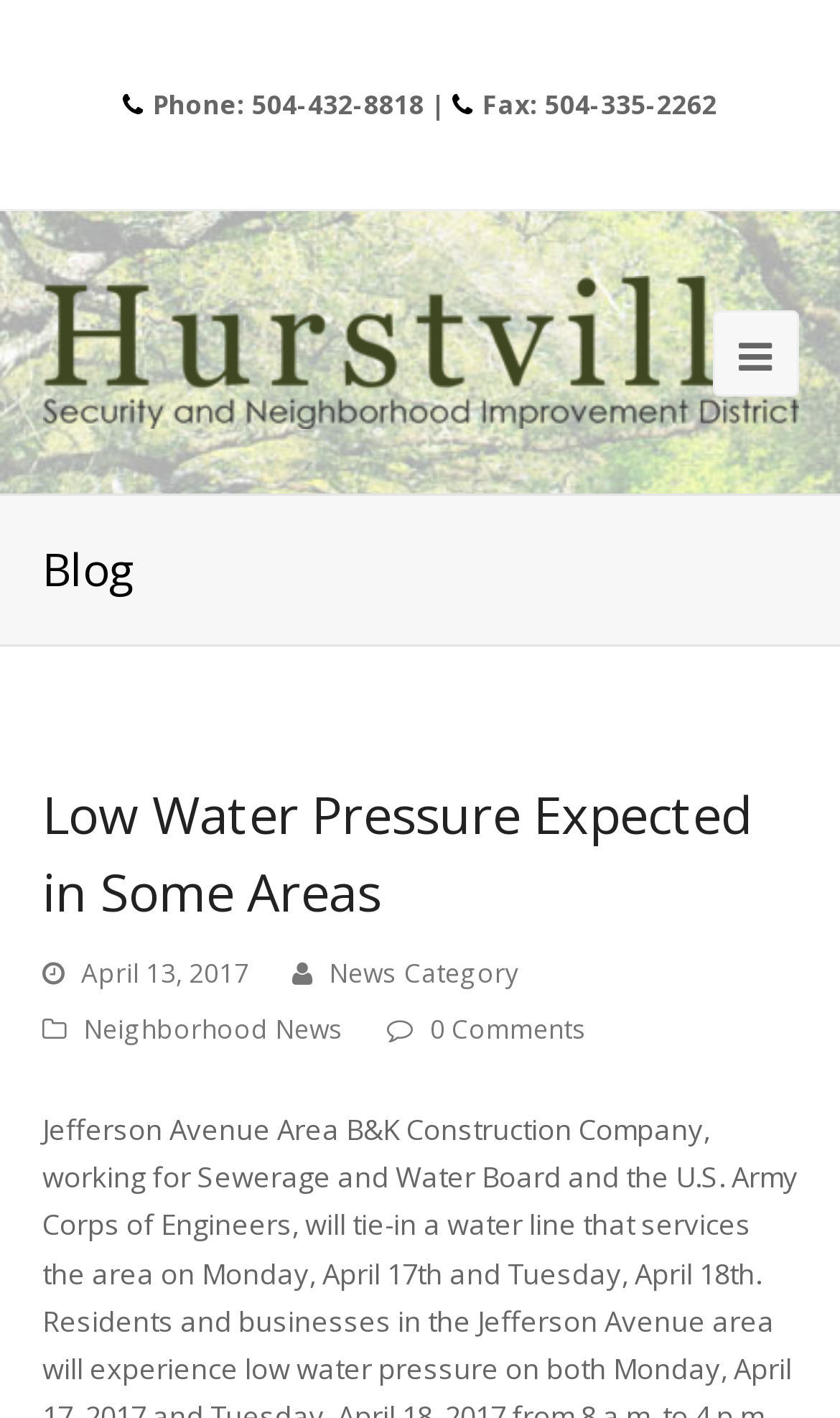Provide a short answer using a single word or phrase for the following question: 
What is the fax number?

504-335-2262